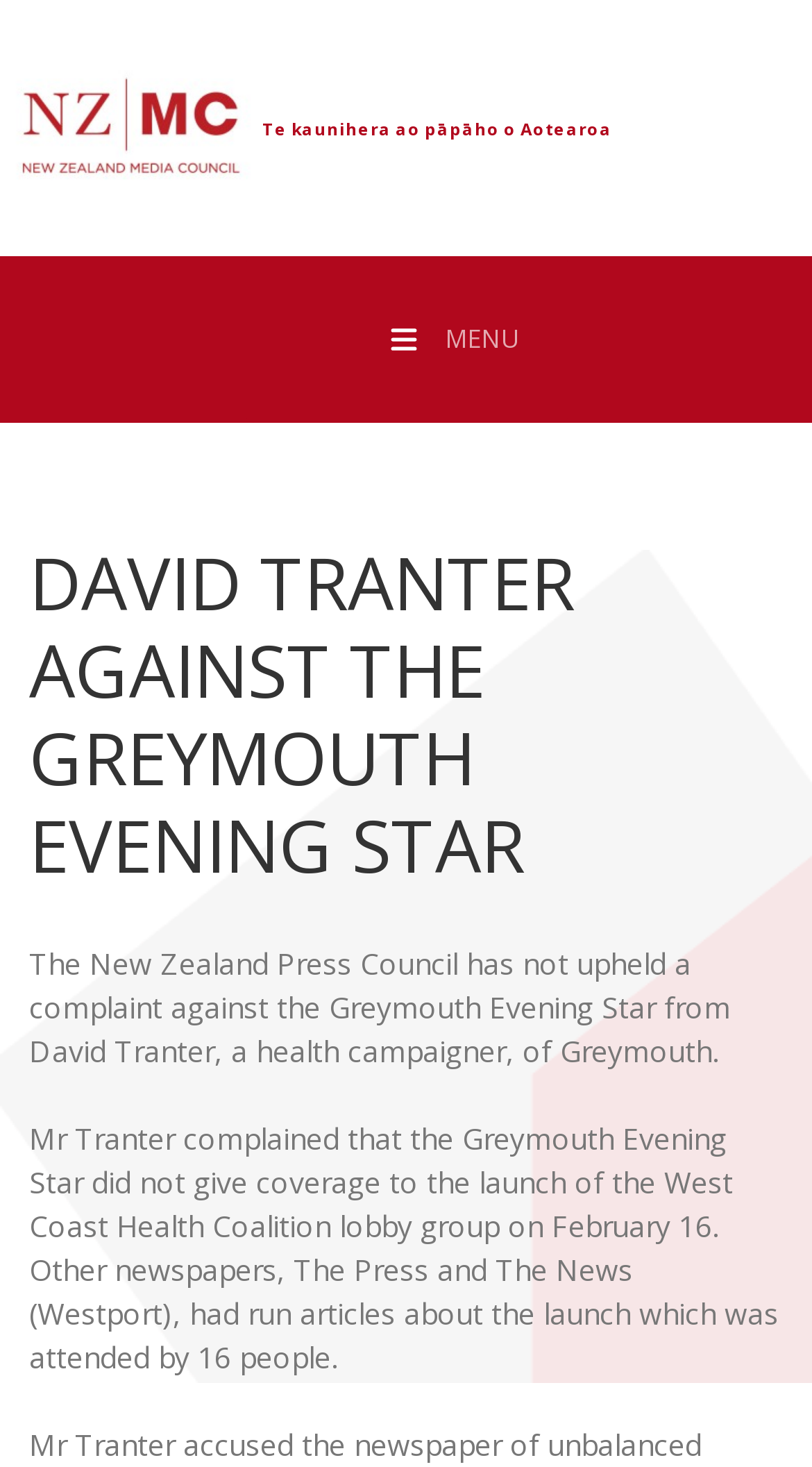What is the name of the other newspaper that ran an article about the launch?
Please answer the question as detailed as possible.

The name of the other newspaper that ran an article about the launch can be found in the third paragraph of the webpage, which states 'Other newspapers, The Press and The News (Westport), had run articles about the launch which was attended by 16 people.' This paragraph is located at the middle of the webpage, with a bounding box of [0.036, 0.851, 0.959, 0.938].